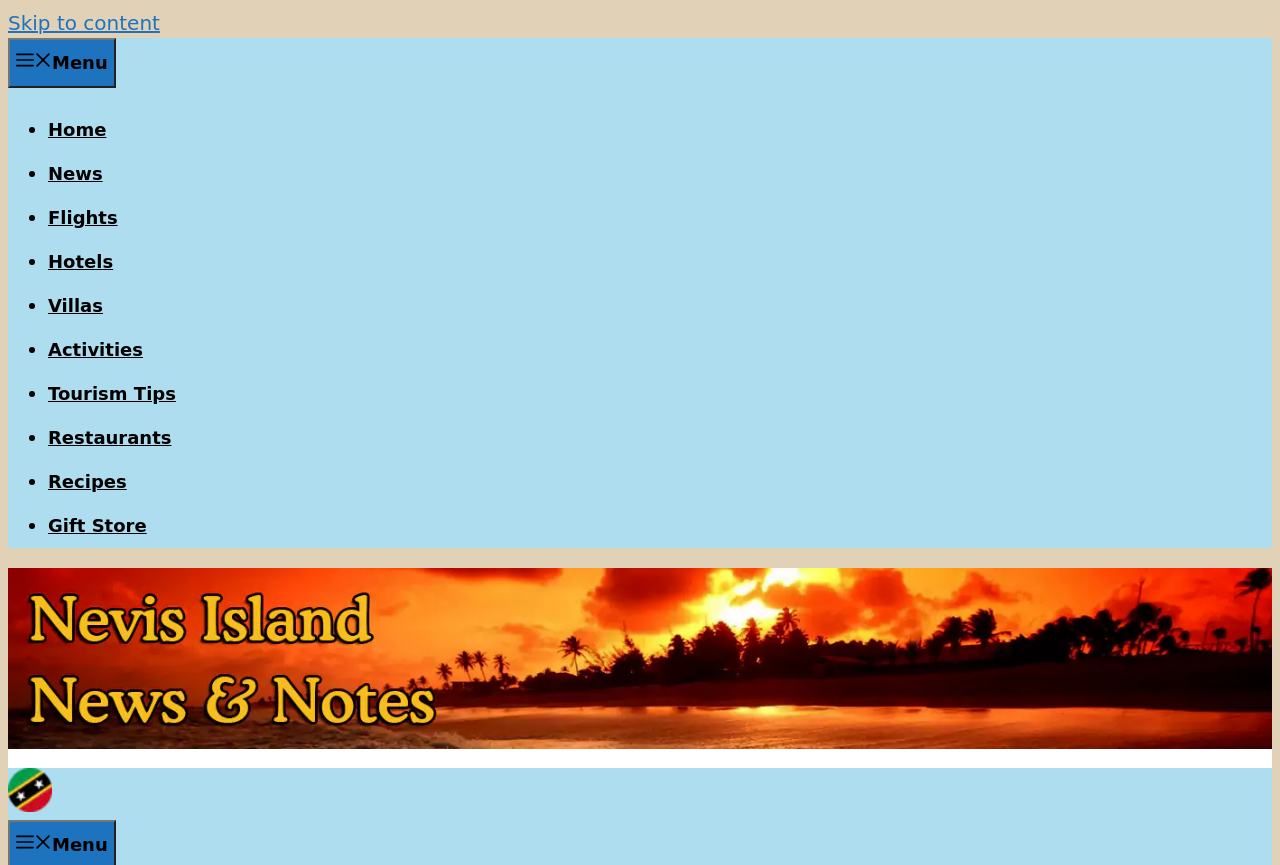What is the name of the island?
Using the information from the image, answer the question thoroughly.

I inferred this answer by looking at the navigation menu, which has links to 'Home', 'News', 'Flights', etc., suggesting that the website is about a specific island, and the banner at the top says 'Nevis Island News and Notes'.